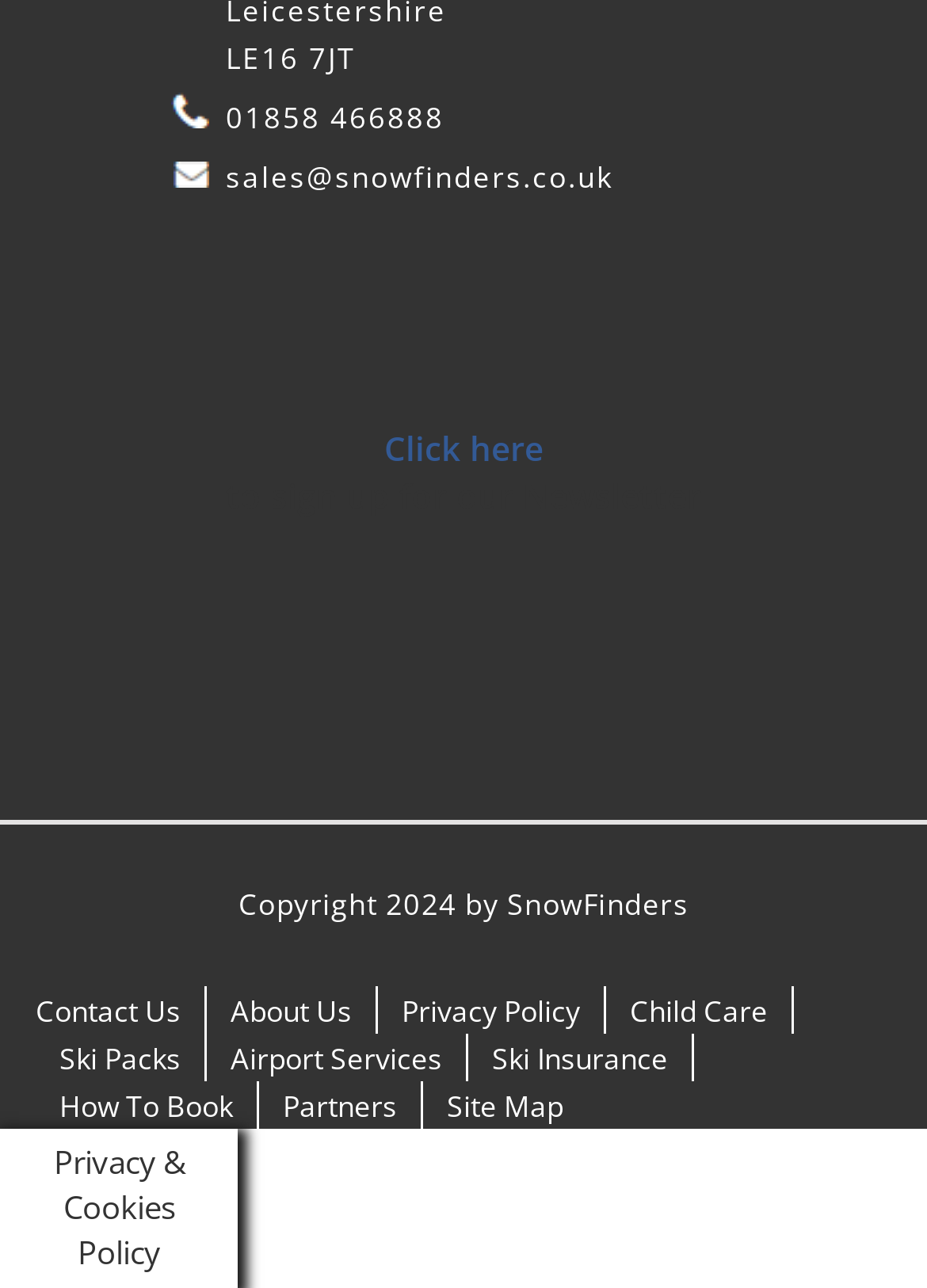Please pinpoint the bounding box coordinates for the region I should click to adhere to this instruction: "click About Us".

[0.249, 0.769, 0.379, 0.8]